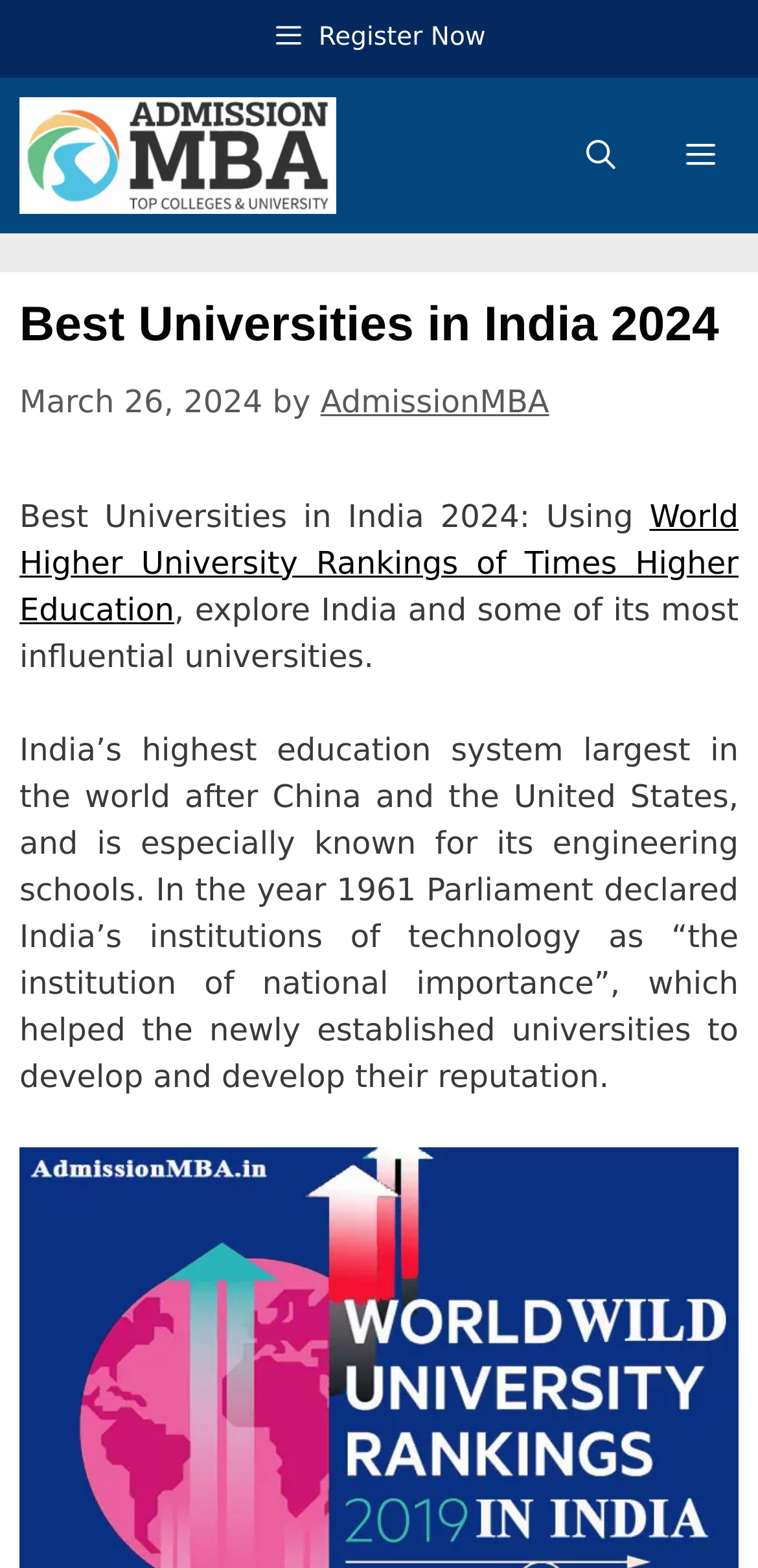Answer this question using a single word or a brief phrase:
What is the ranking source used for the universities?

Times Higher Education